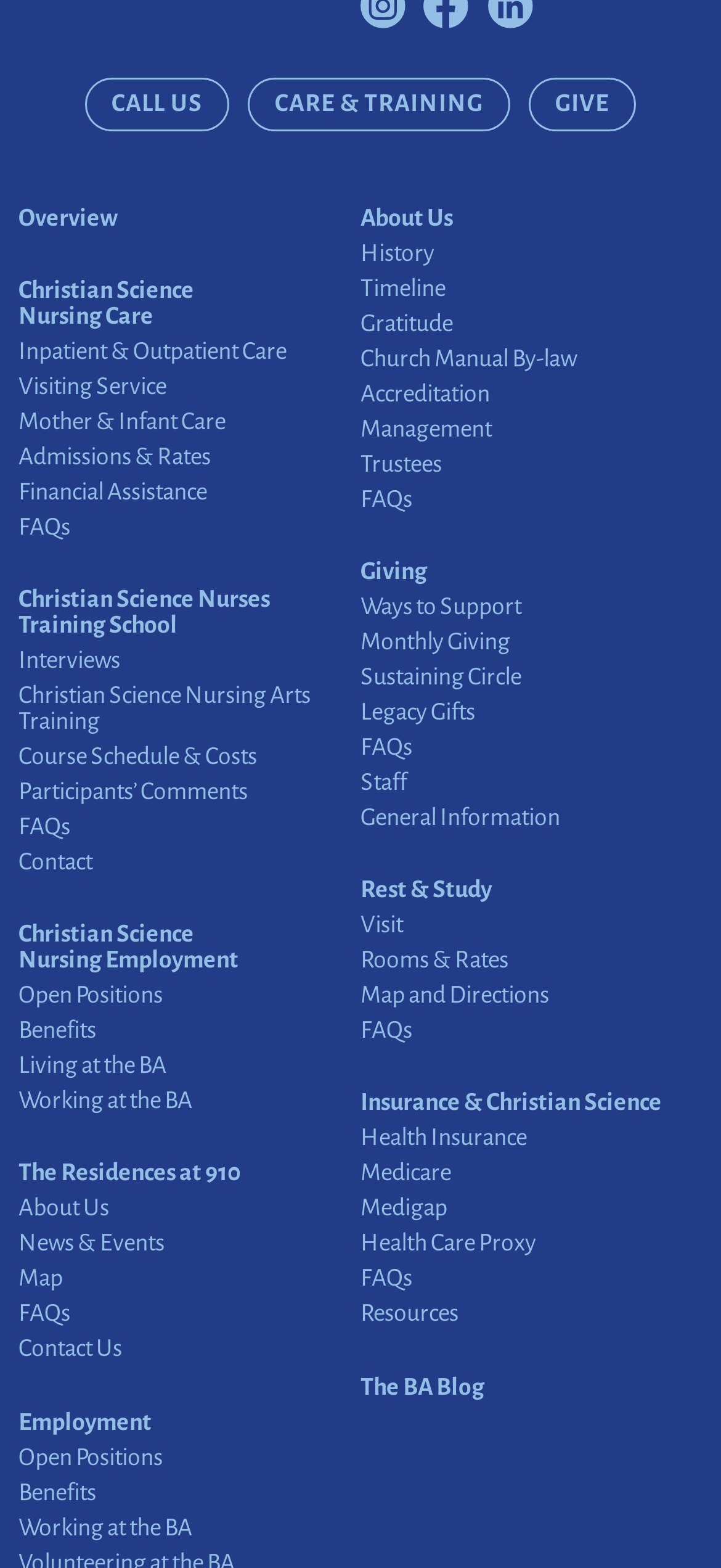Determine the bounding box coordinates of the section I need to click to execute the following instruction: "View Christian Science Nursing Care". Provide the coordinates as four float numbers between 0 and 1, i.e., [left, top, right, bottom].

[0.026, 0.178, 0.448, 0.217]